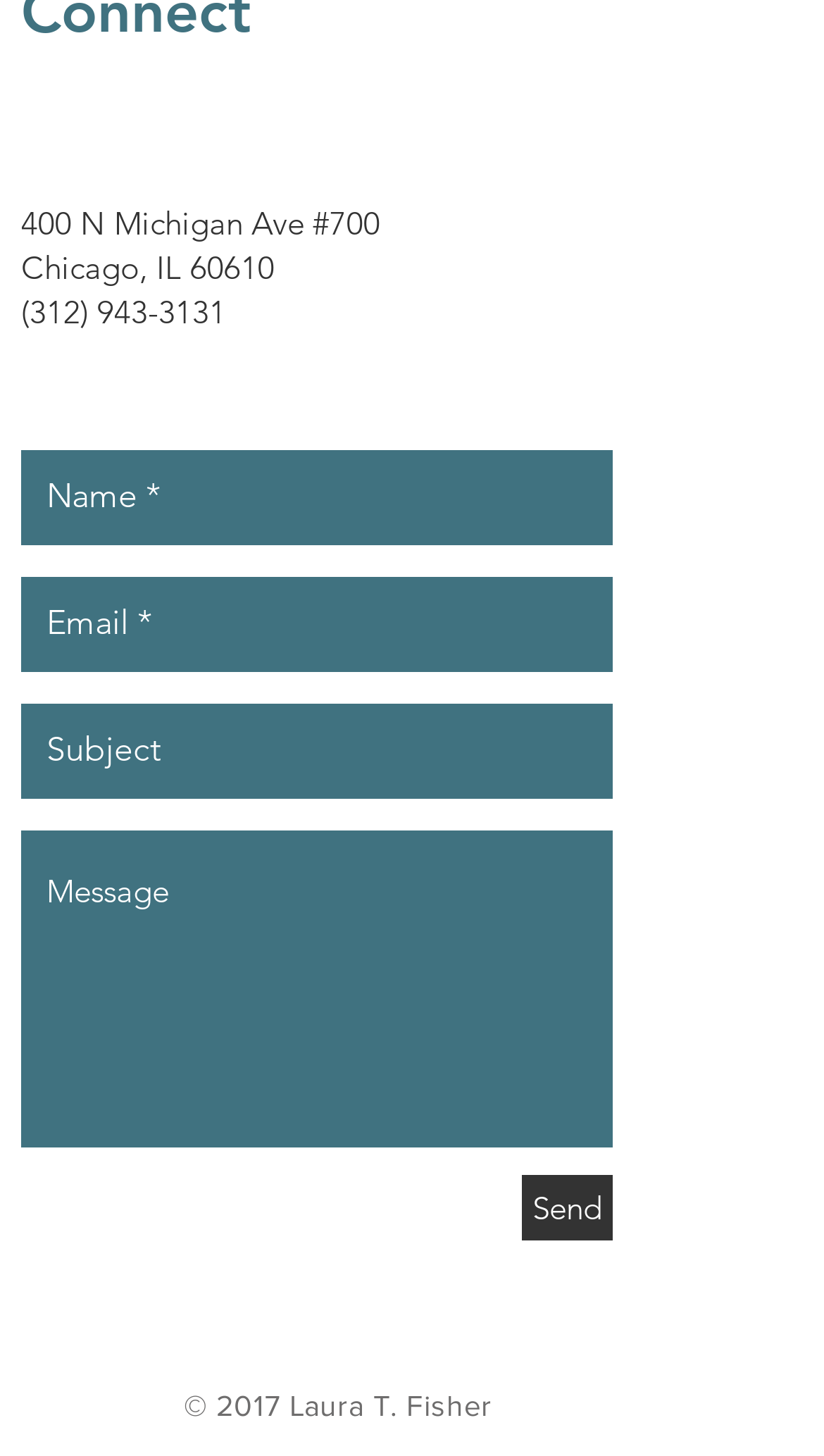Who is the owner of the webpage?
Deliver a detailed and extensive answer to the question.

The owner's name is obtained from the static text element at the bottom of the webpage, which reads '© 2017 Laura T. Fisher'.